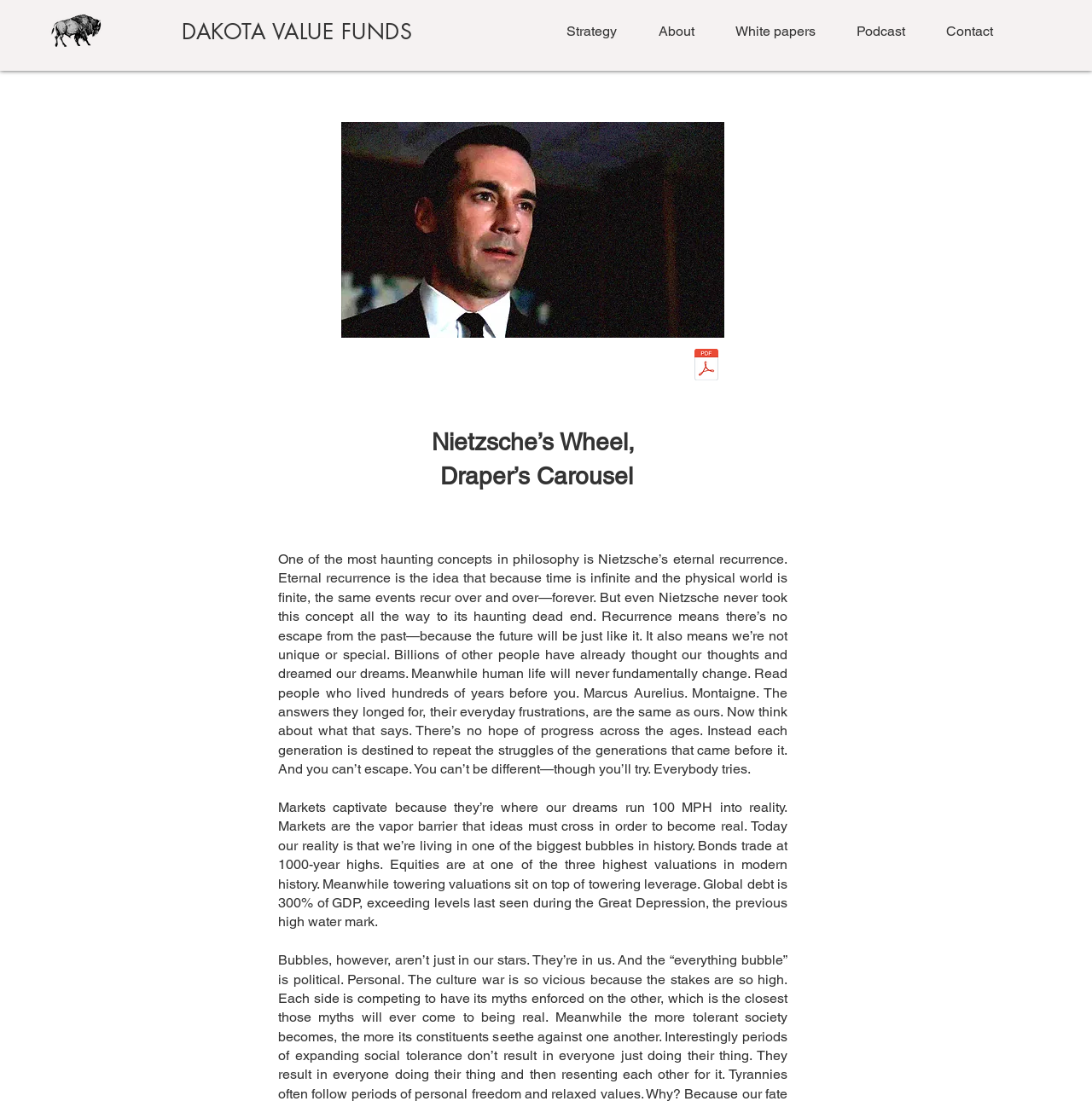Using the webpage screenshot, find the UI element described by title="Nietzsche's Wheel-Draper's Carousel.pdf". Provide the bounding box coordinates in the format (top-left x, top-left y, bottom-right x, bottom-right y), ensuring all values are floating point numbers between 0 and 1.

[0.631, 0.315, 0.662, 0.347]